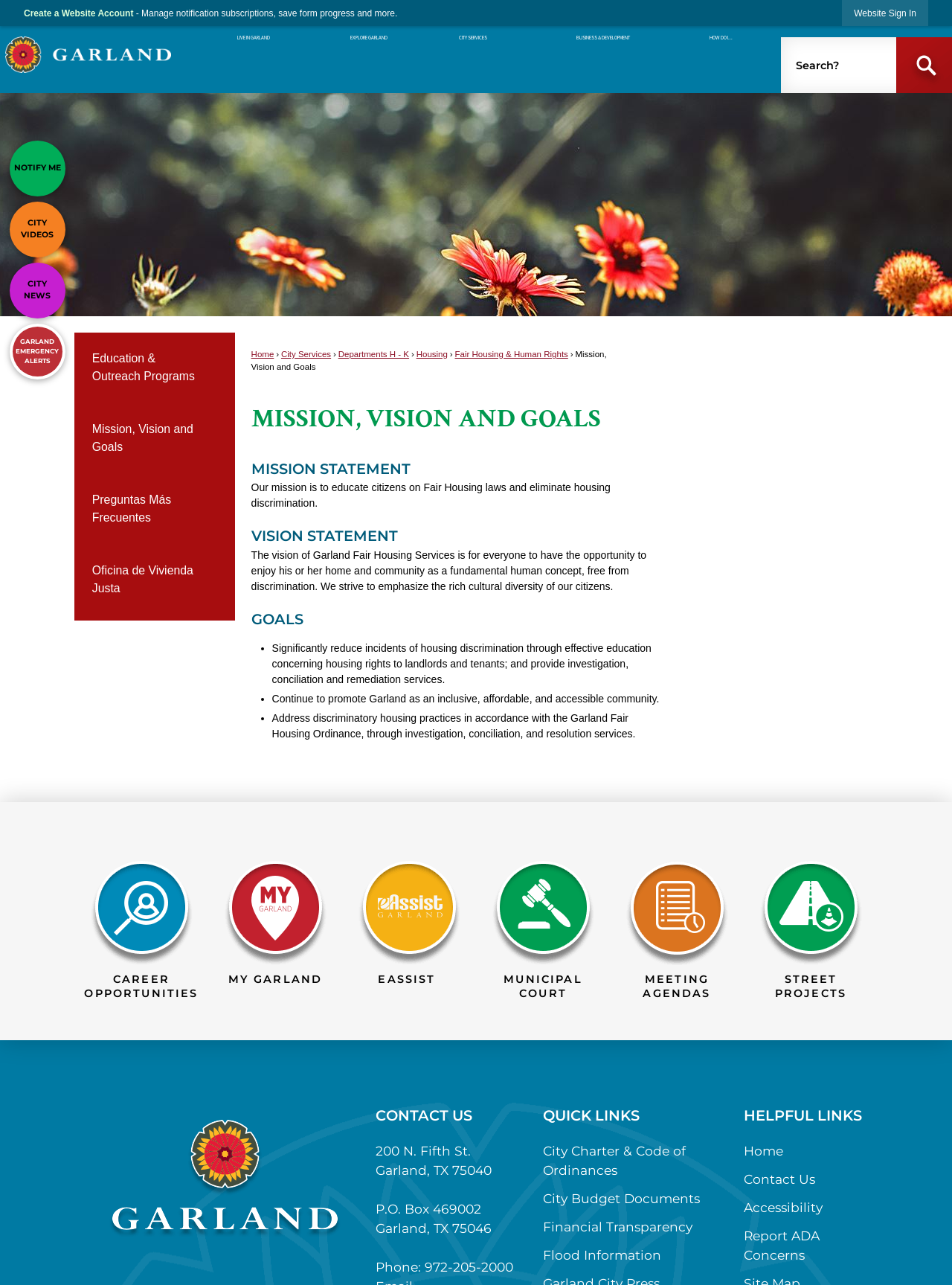Provide a brief response to the question below using a single word or phrase: 
What is the address of the Office of Fair Housing and Human Rights?

200 N. Fifth St., Garland, TX 75040